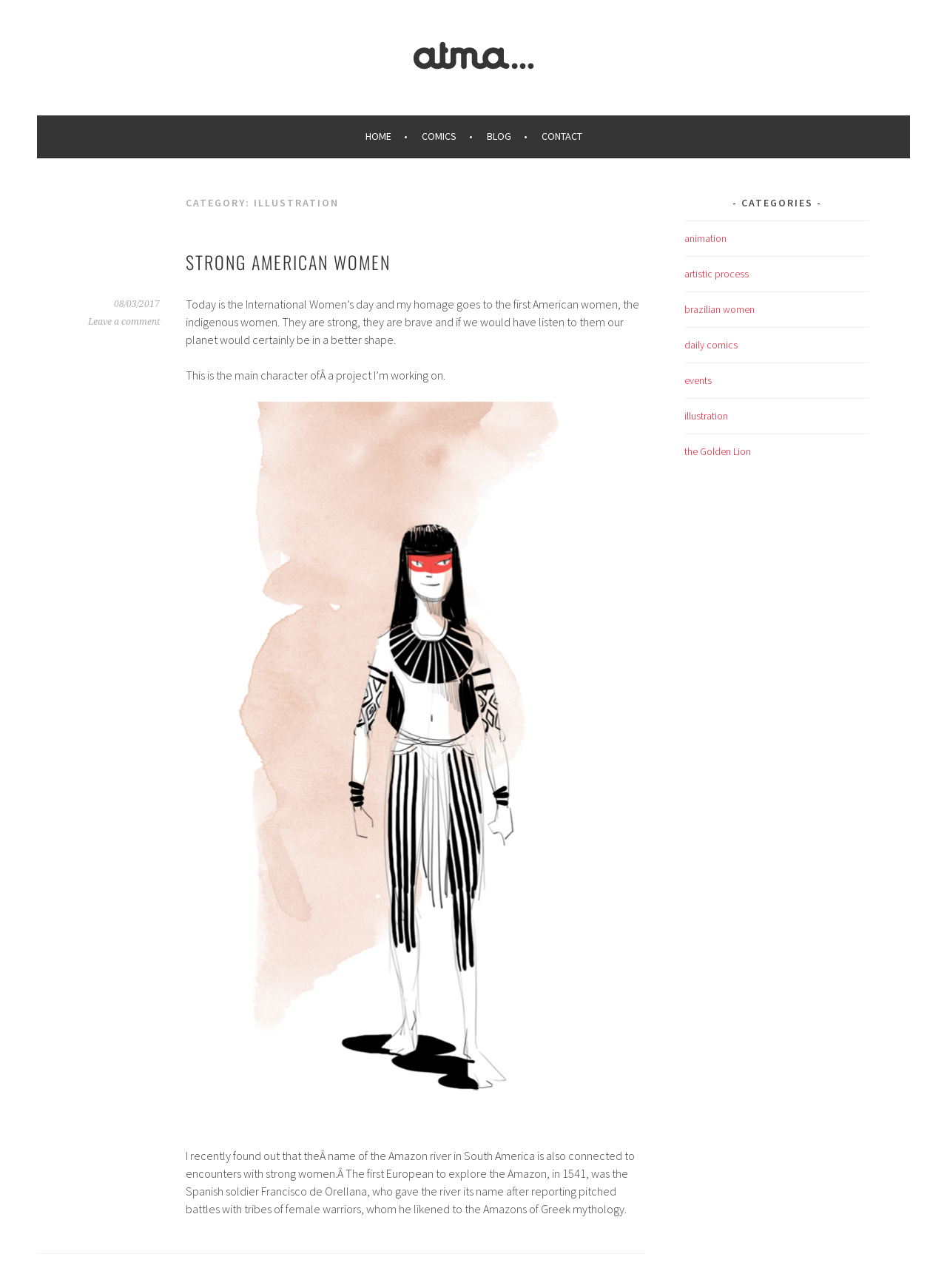Describe the entire webpage, focusing on both content and design.

The webpage is titled "illustration Archives - Atma" and features a prominent heading "ATMA" at the top left corner. Below the heading, there is a navigation menu with links to "HOME", "COMICS", "BLOG", and "CONTACT" arranged horizontally.

The main content area is divided into two sections. On the left, there is a header section with a heading "CATEGORY: ILLUSTRATION" and an article section below it. The article section contains a heading "STRONG AMERICAN WOMEN" followed by a link to the same title. Below the heading, there is a link to a date "08/03/2017" and another link to "Leave a comment". The article section also contains two blocks of text, one describing the International Women's Day and another describing a project the author is working on. There is an image related to International Women's Day below the text blocks.

On the right side of the main content area, there is a complementary section with a heading "- CATEGORIES -" and a list of links to various categories such as "animation", "artistic process", "brazilian women", and "illustration" arranged vertically.

Overall, the webpage appears to be a blog or portfolio page focused on illustration, with a specific category page for "illustration" archives.